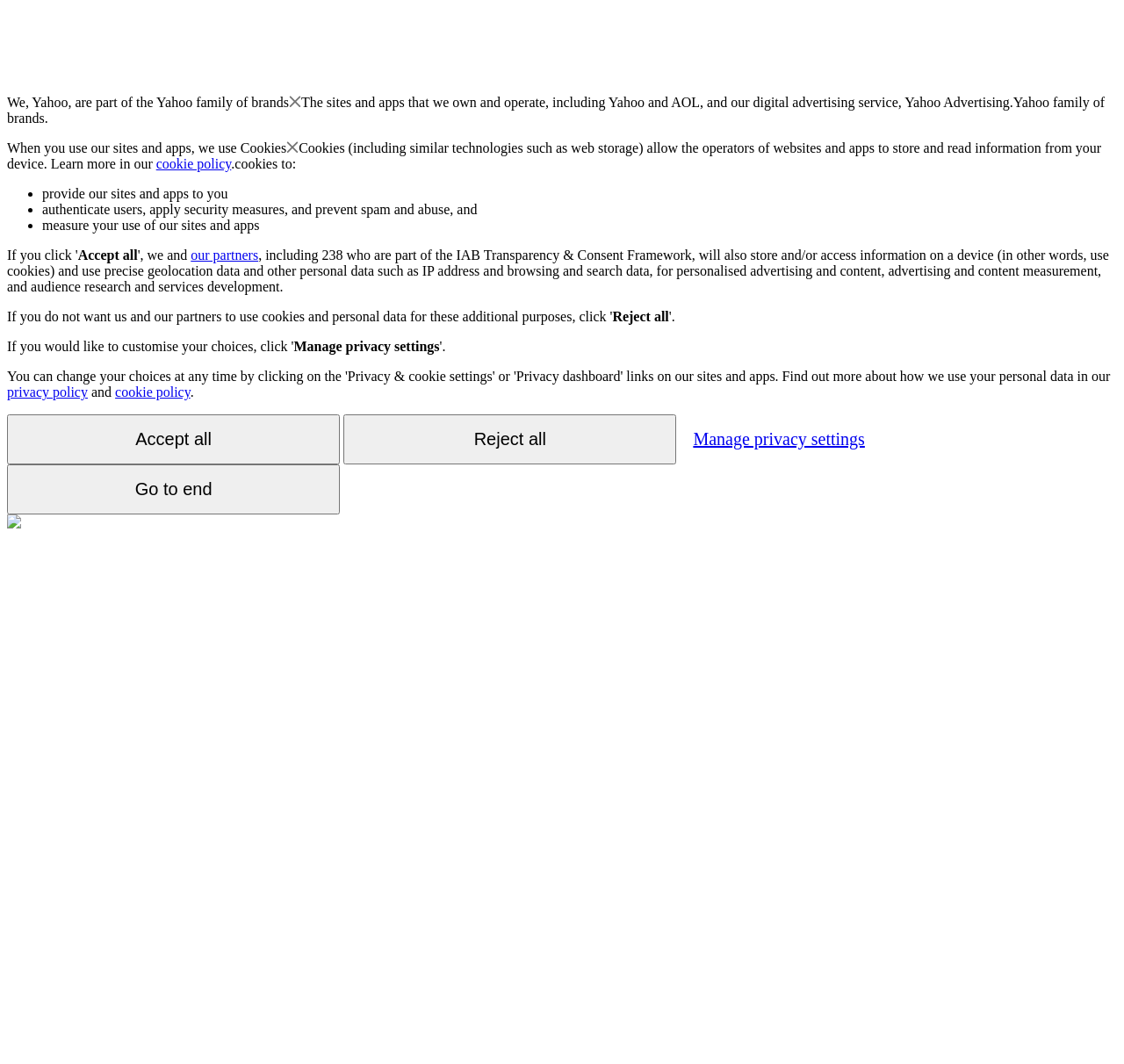Create an in-depth description of the webpage, covering main sections.

This webpage appears to be a privacy policy or consent page for Yahoo. At the top, there is a brief introduction stating that Yahoo is part of the Yahoo family of brands. Below this, there is a section explaining how Yahoo uses cookies and other technologies to store and read information from devices. This section includes a link to the cookie policy.

The page then lists the purposes for which cookies are used, including providing sites and apps, authenticating users, applying security measures, and measuring site and app usage. Each of these points is marked with a bullet point.

Following this, there are three buttons: "Accept all", "Reject all", and "Manage privacy settings". The "Accept all" button is located near the top of the page, while the "Reject all" button is positioned below it. The "Manage privacy settings" button is located further down the page.

Additionally, there are links to the privacy policy and cookie policy at the bottom of the page. There is also an image at the very bottom of the page, although its contents are not specified. Overall, the page appears to be focused on informing users about Yahoo's use of cookies and other technologies, and providing options for managing privacy settings.